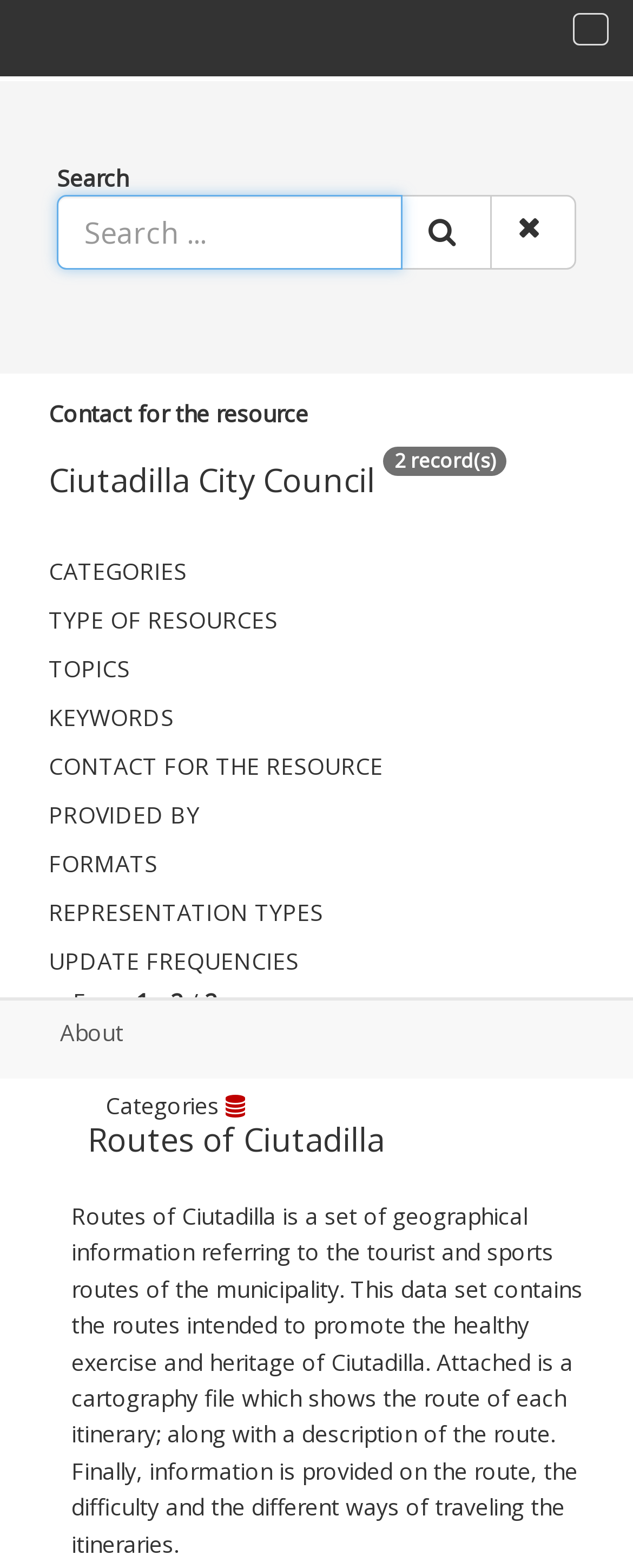How many categories are there?
Please respond to the question with a detailed and well-explained answer.

I found the answer by looking at the StaticText element with the text 'Categories' located at [0.167, 0.695, 0.346, 0.715]. This element is a child of the LayoutTable and is likely to display the number of categories.